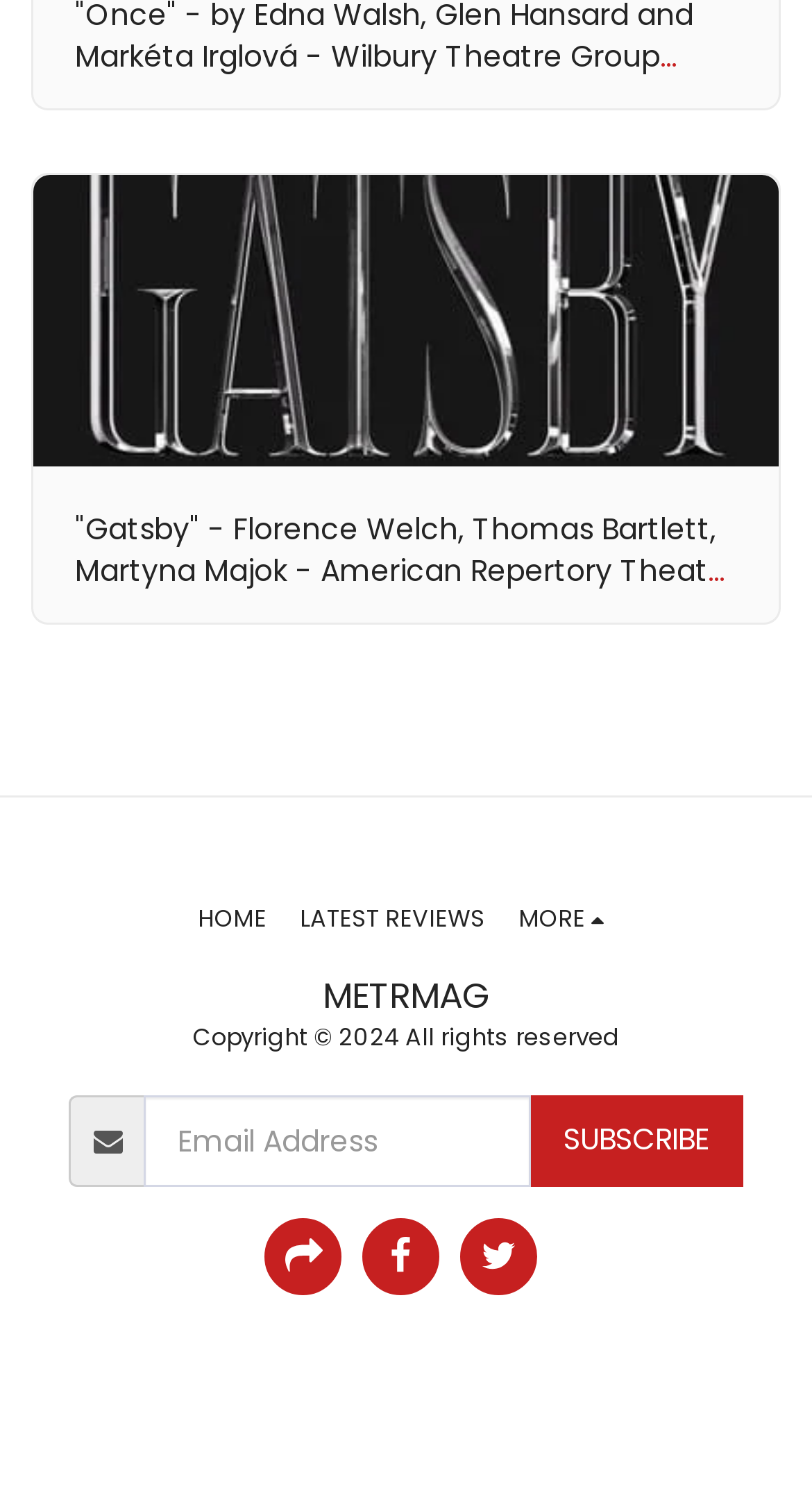Locate the bounding box coordinates of the clickable part needed for the task: "View latest reviews".

[0.369, 0.601, 0.597, 0.629]